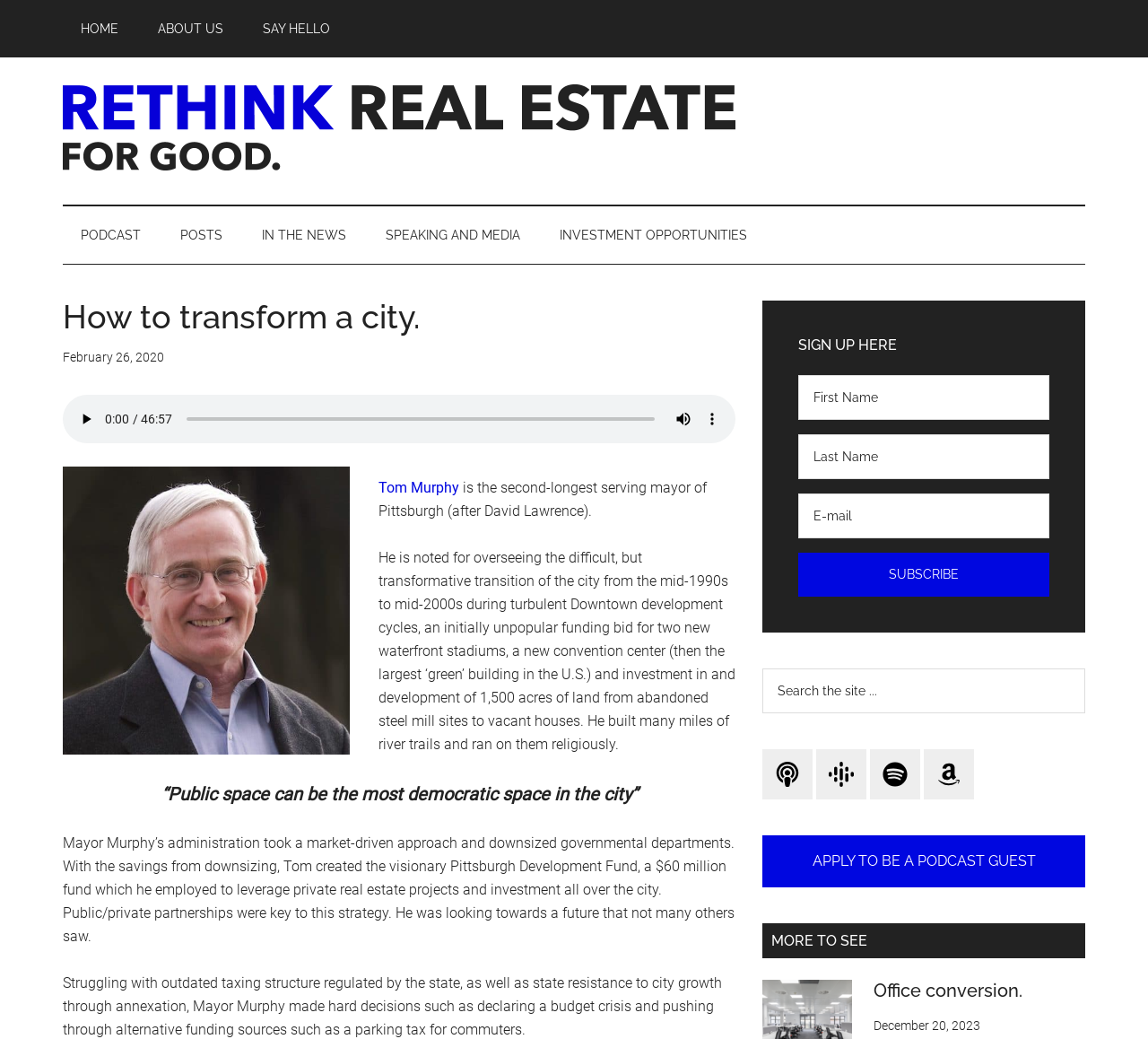Create a detailed narrative of the webpage’s visual and textual elements.

This webpage is about Tom Murphy, the second-longest serving mayor of Pittsburgh, and his transformative work in the city. At the top of the page, there are four "Skip to" links, followed by a main navigation menu with three links: "HOME", "ABOUT US", and "SAY HELLO". Below this menu, there is a logo with the text "Rethink Real Estate. For Good." and an image.

The main content of the page is divided into two sections. On the left side, there is a section with a heading "How to transform a city." that contains a brief introduction to Tom Murphy, followed by a figure with an audio player and a text describing his achievements as a mayor. Below this, there are several paragraphs of text that provide more details about his work, including his approach to urban development, his efforts to revitalize the city, and his vision for the future.

On the right side, there is a primary sidebar with a heading "SIGN UP HERE" and a form to subscribe to a newsletter. Below this, there is a search box and several links to other pages, including "APPLY TO BE A PODCAST GUEST" and "MORE TO SEE". The sidebar also features a series of five links with images, which appear to be related to real estate or urban development.

At the bottom of the page, there is another section with a heading "MORE TO SEE" that contains a link to an article about office conversion, along with the date "December 20, 2023".